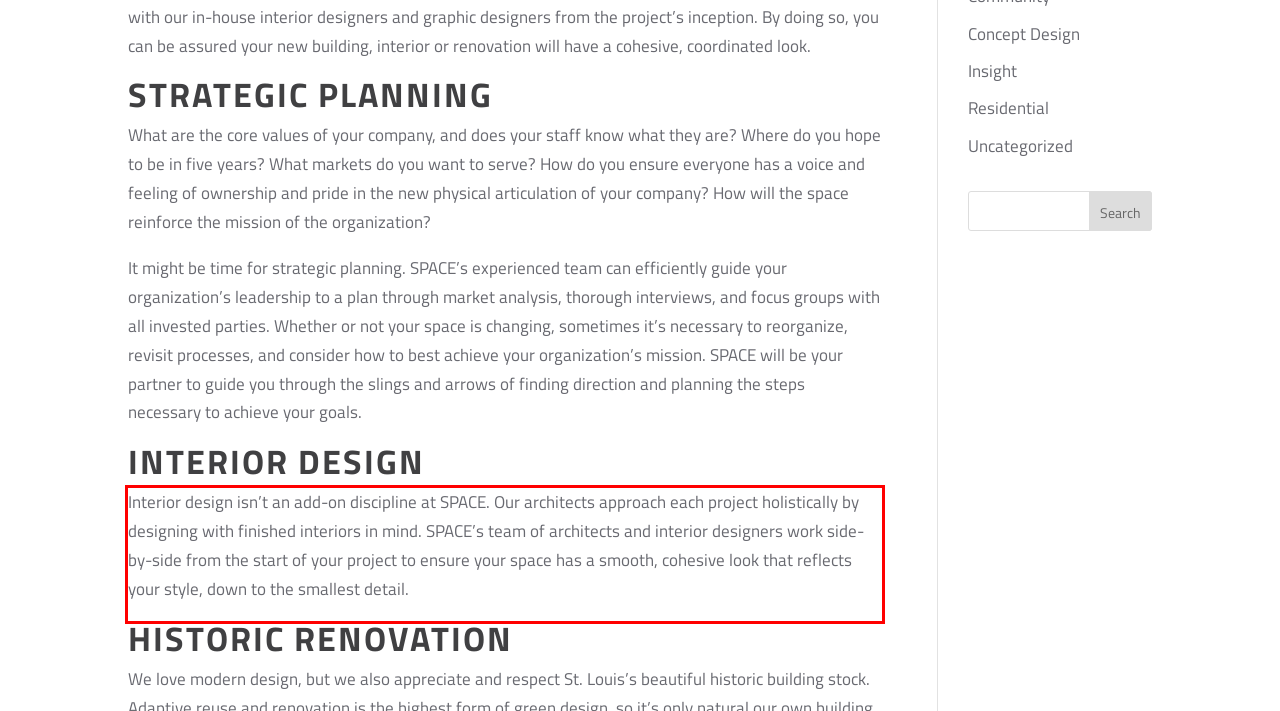You are given a webpage screenshot with a red bounding box around a UI element. Extract and generate the text inside this red bounding box.

Interior design isn’t an add-on discipline at SPACE. Our architects approach each project holistically by designing with finished interiors in mind. SPACE’s team of architects and interior designers work side-by-side from the start of your project to ensure your space has a smooth, cohesive look that reflects your style, down to the smallest detail.